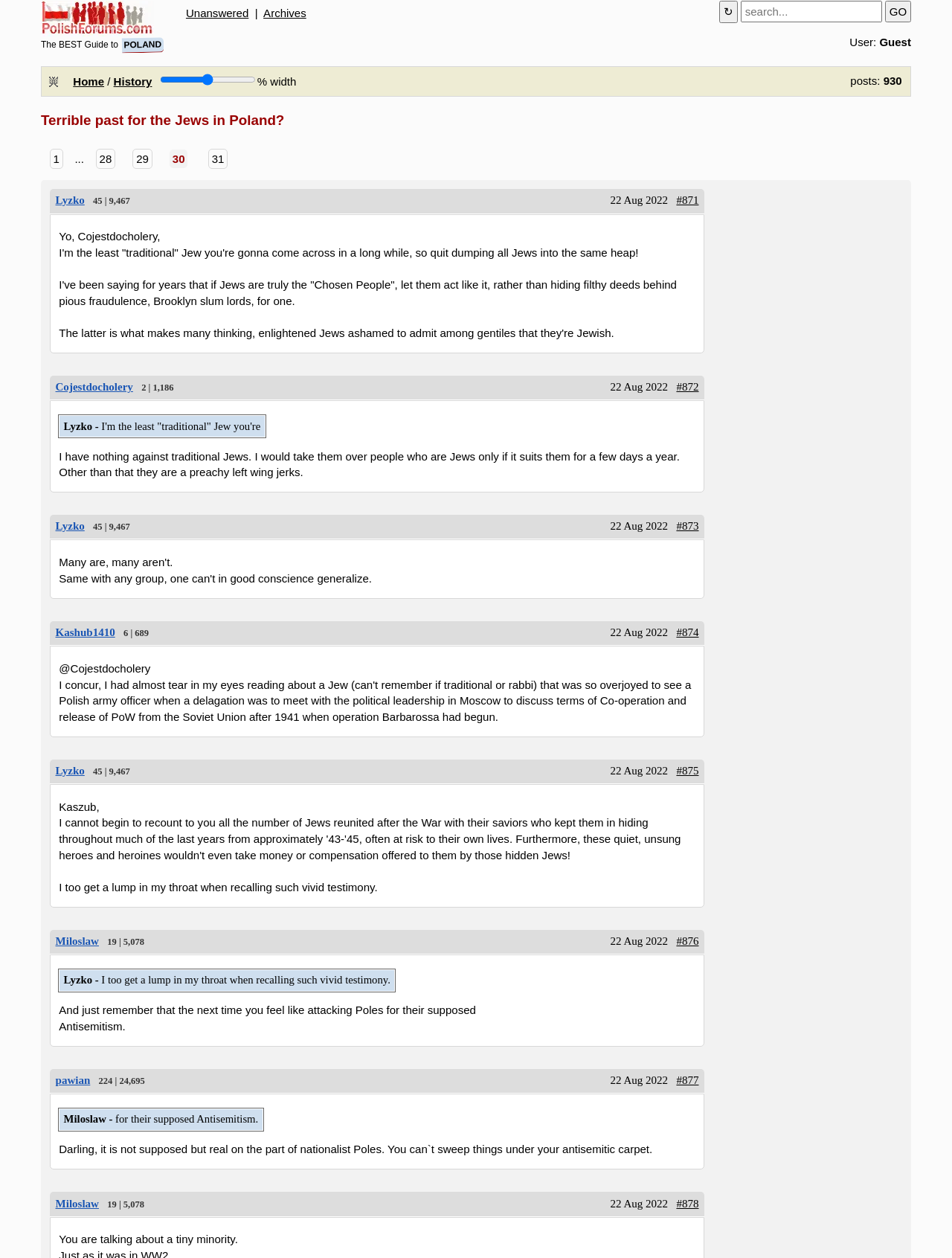Please answer the following question using a single word or phrase: 
What is the orientation of the slider in the top navigation bar?

horizontal